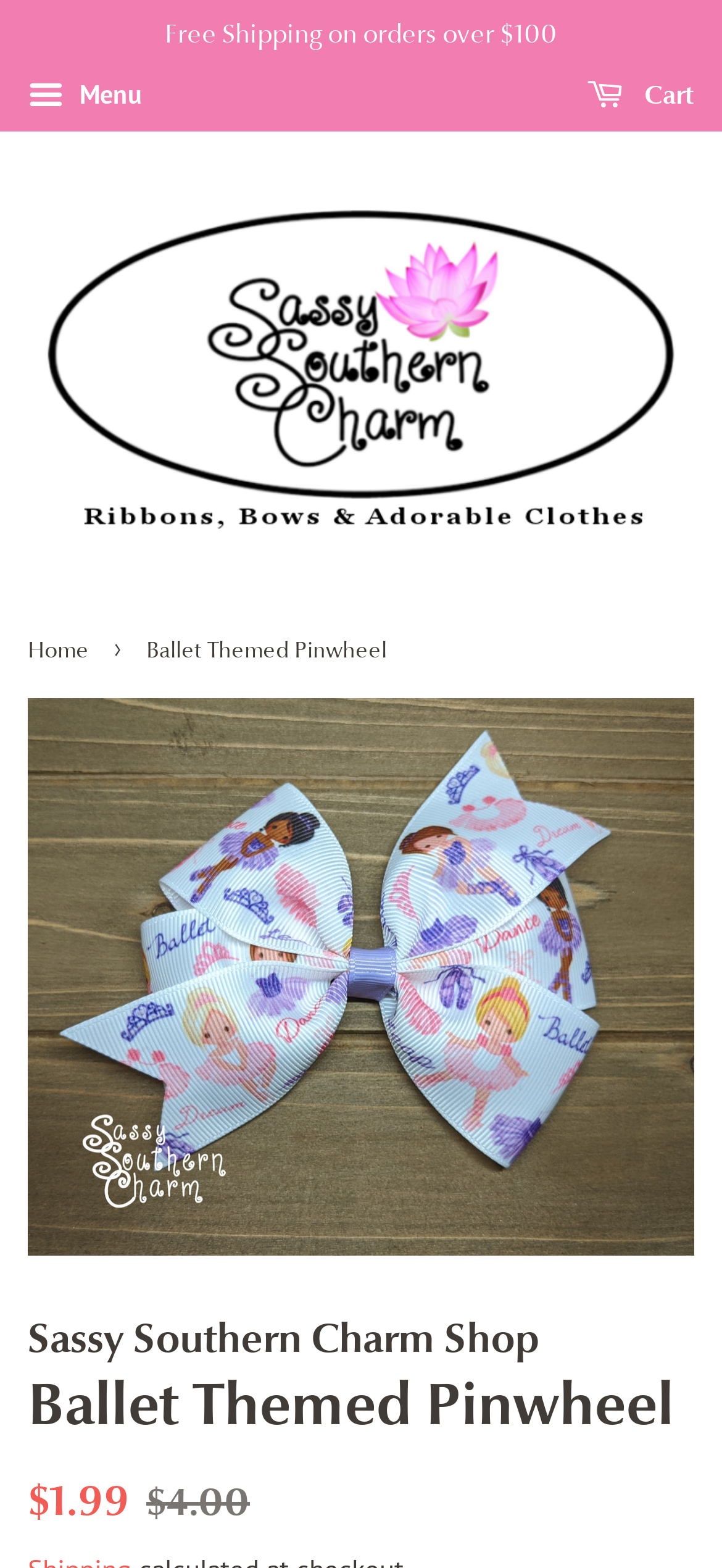Given the webpage screenshot, identify the bounding box of the UI element that matches this description: "Cart 0".

[0.813, 0.042, 0.962, 0.082]